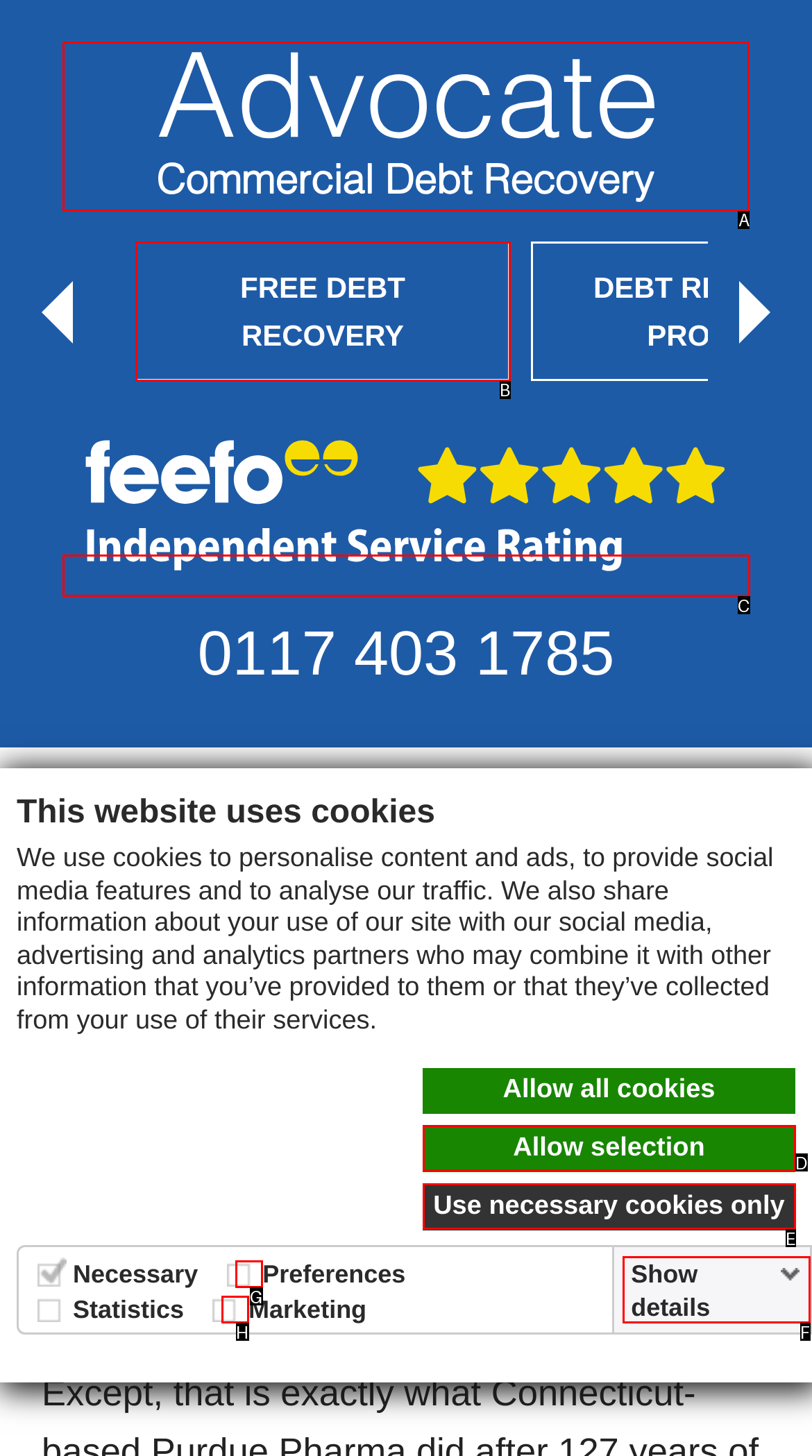Tell me which one HTML element I should click to complete the following task: Click the 'Mobile logo link' Answer with the option's letter from the given choices directly.

A